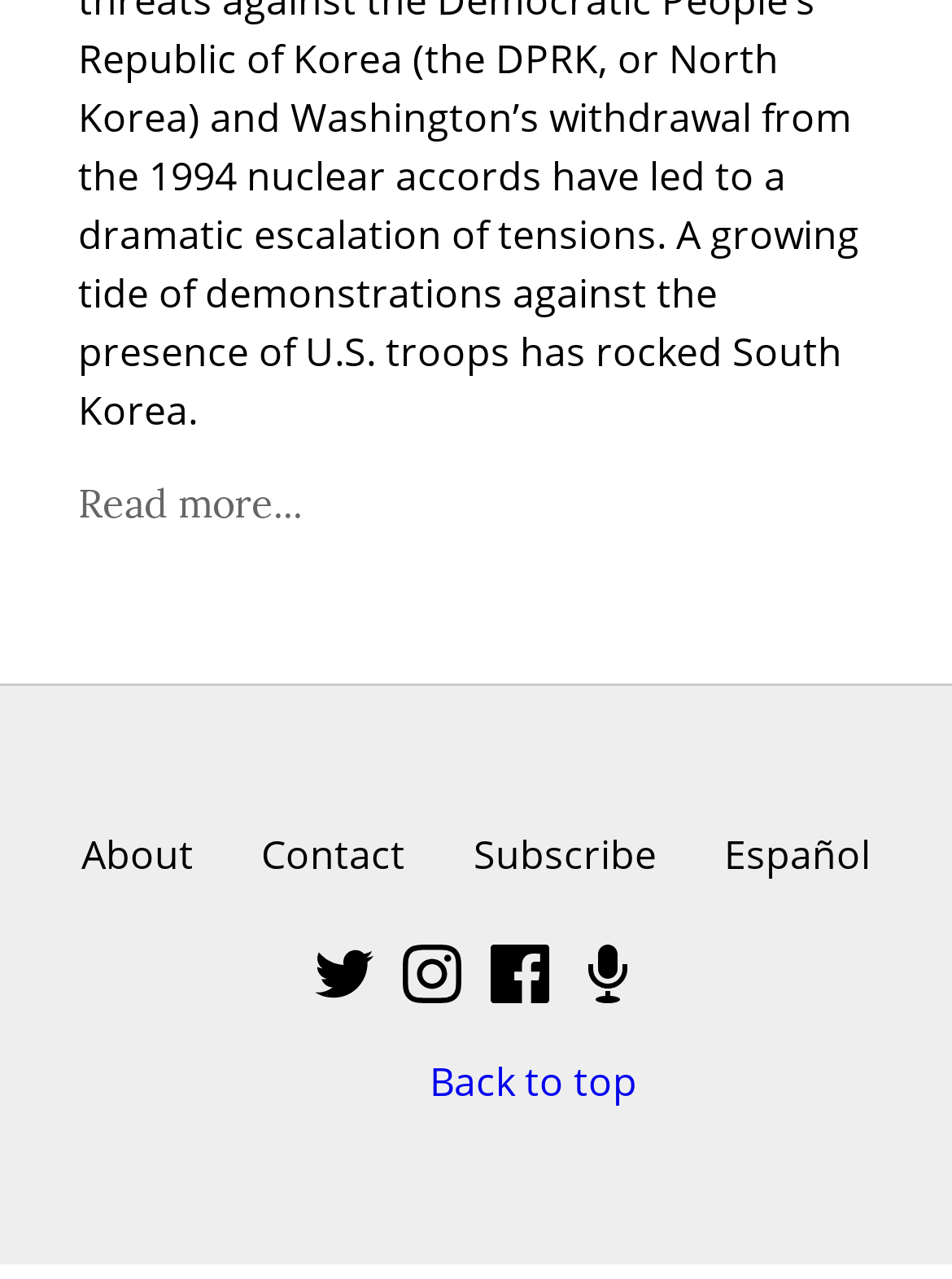Based on the element description Read more..., identify the bounding box coordinates for the UI element. The coordinates should be in the format (top-left x, top-left y, bottom-right x, bottom-right y) and within the 0 to 1 range.

[0.082, 0.375, 0.318, 0.413]